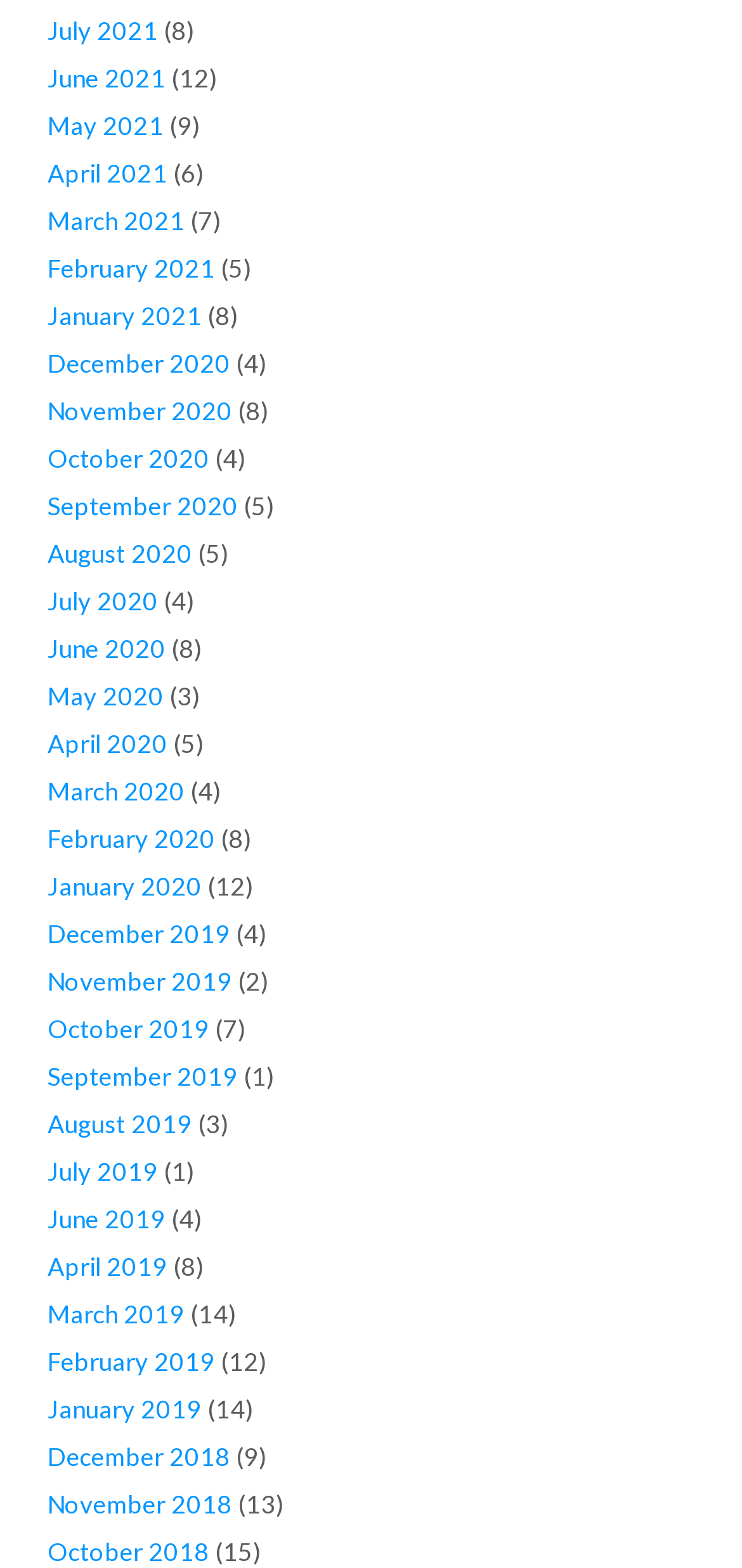Pinpoint the bounding box coordinates of the area that must be clicked to complete this instruction: "Go to June 2021".

[0.064, 0.04, 0.223, 0.059]